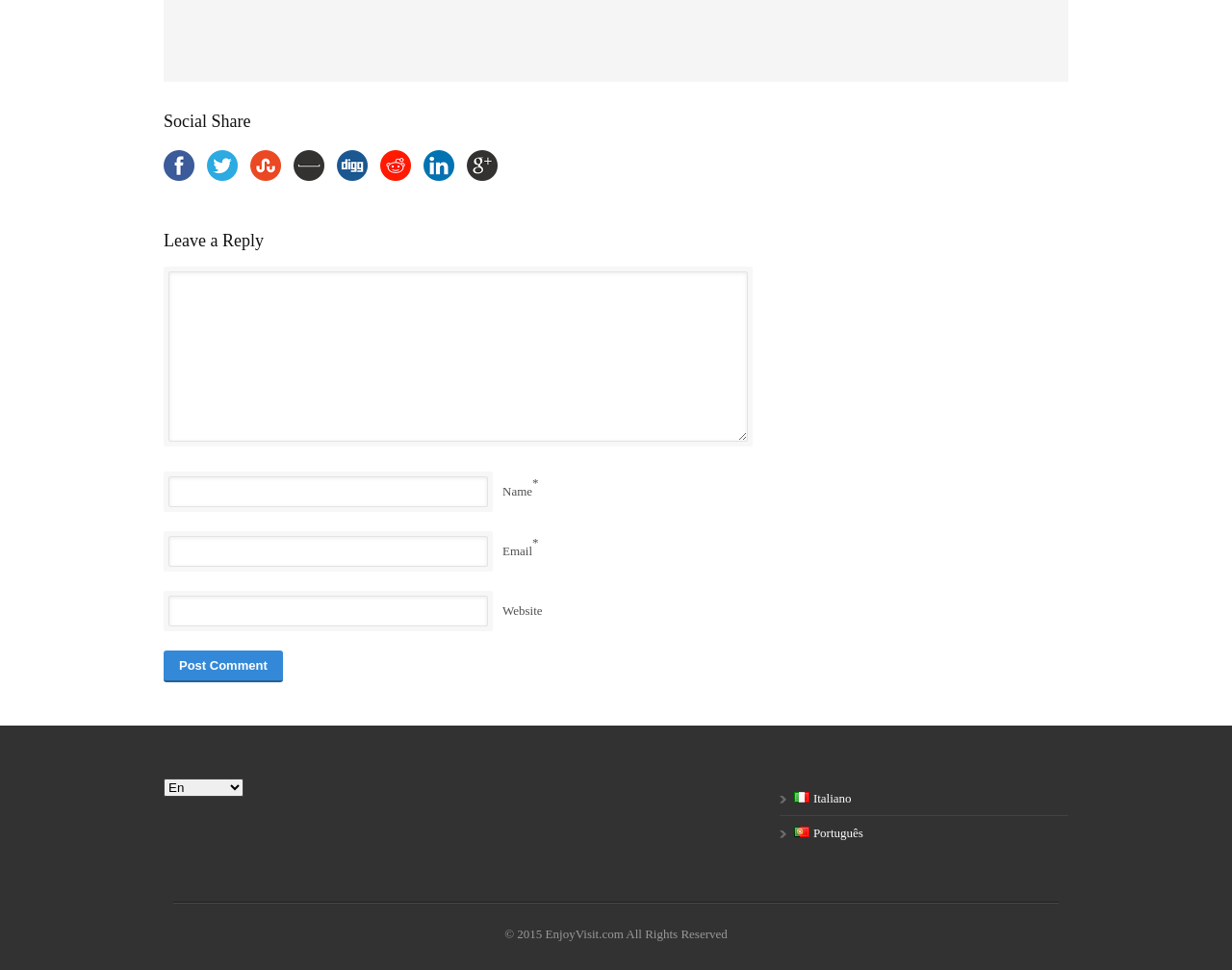How many social share links are there?
Answer the question with a detailed and thorough explanation.

I counted the number of link elements with images under the 'Social Share' heading, and there are 7 of them.